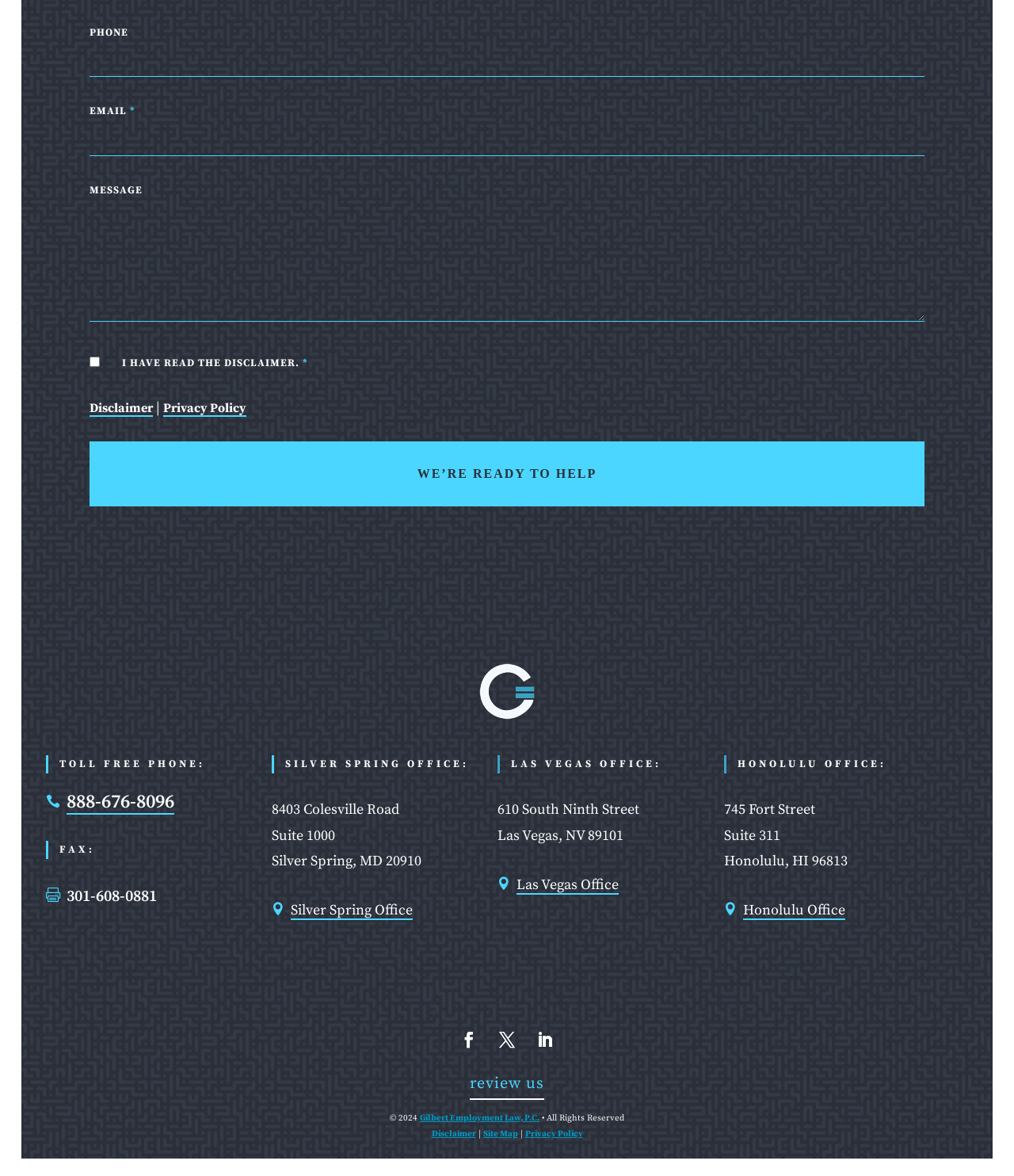Find the bounding box coordinates of the element you need to click on to perform this action: 'Click the 'We’re Ready To Help' button'. The coordinates should be represented by four float values between 0 and 1, in the format [left, top, right, bottom].

[0.088, 0.375, 0.912, 0.43]